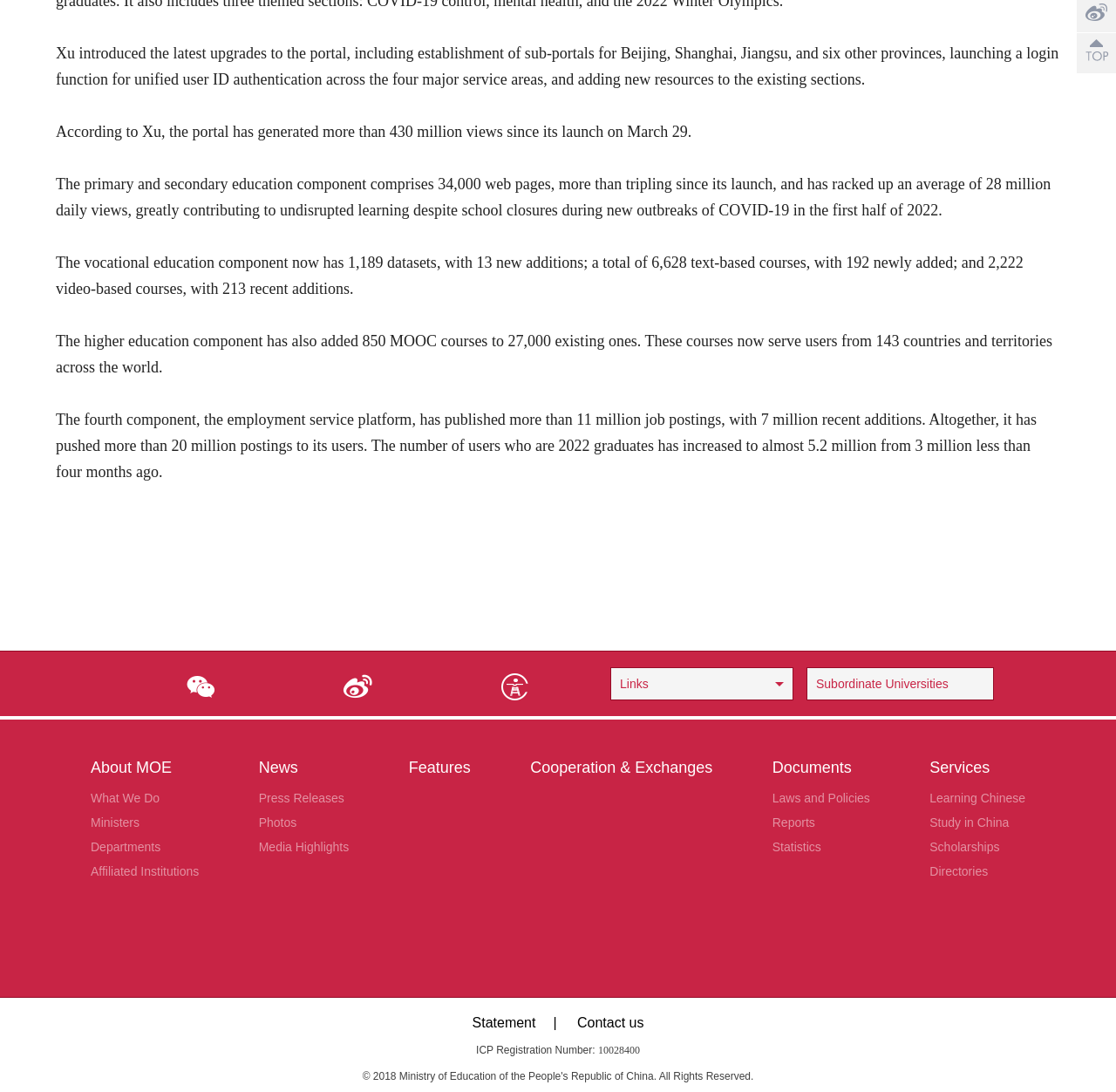Find the bounding box coordinates for the UI element that matches this description: "Scholarships".

[0.833, 0.769, 0.896, 0.782]